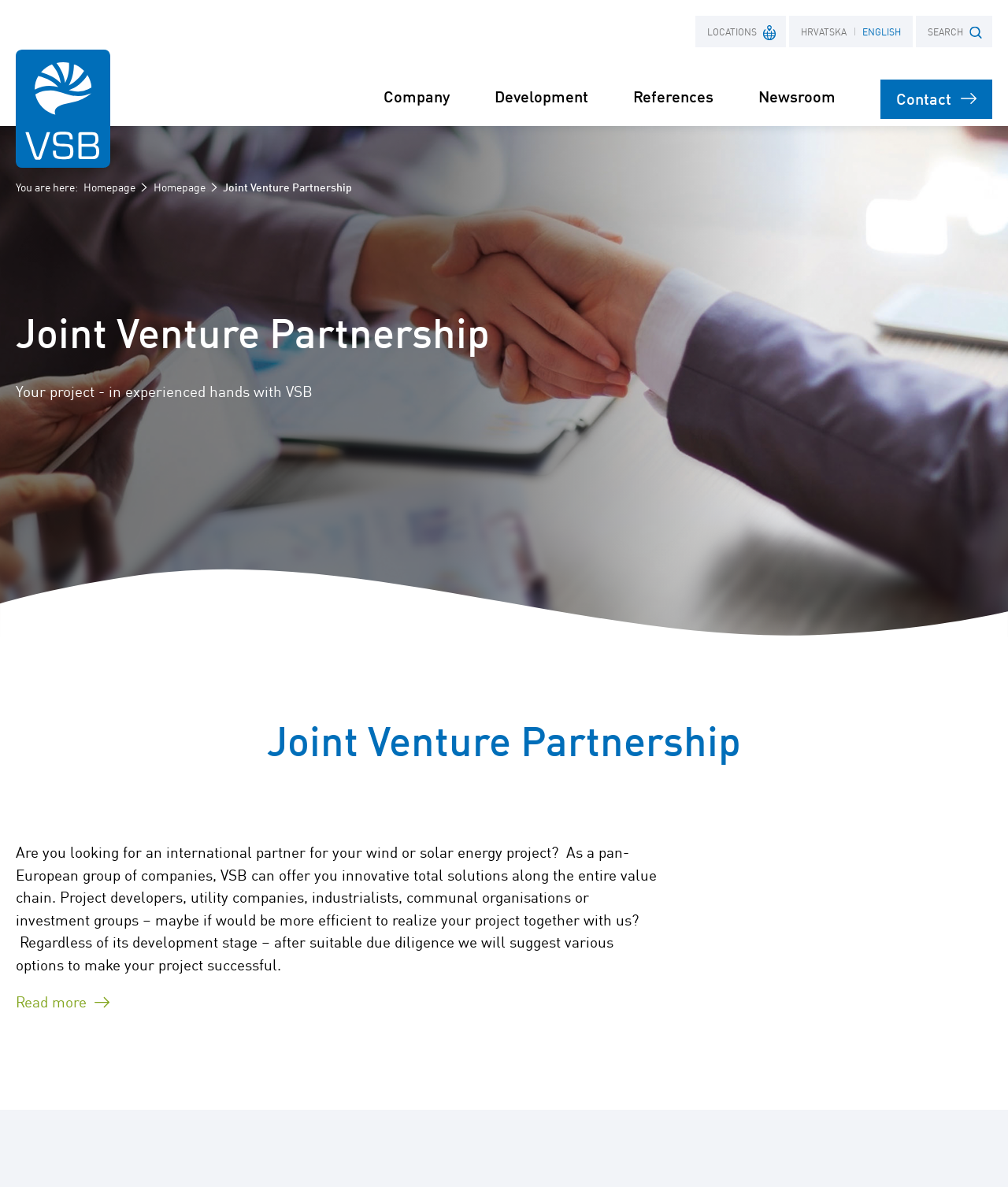Please locate the clickable area by providing the bounding box coordinates to follow this instruction: "Search for a term".

[0.68, 0.101, 0.914, 0.141]